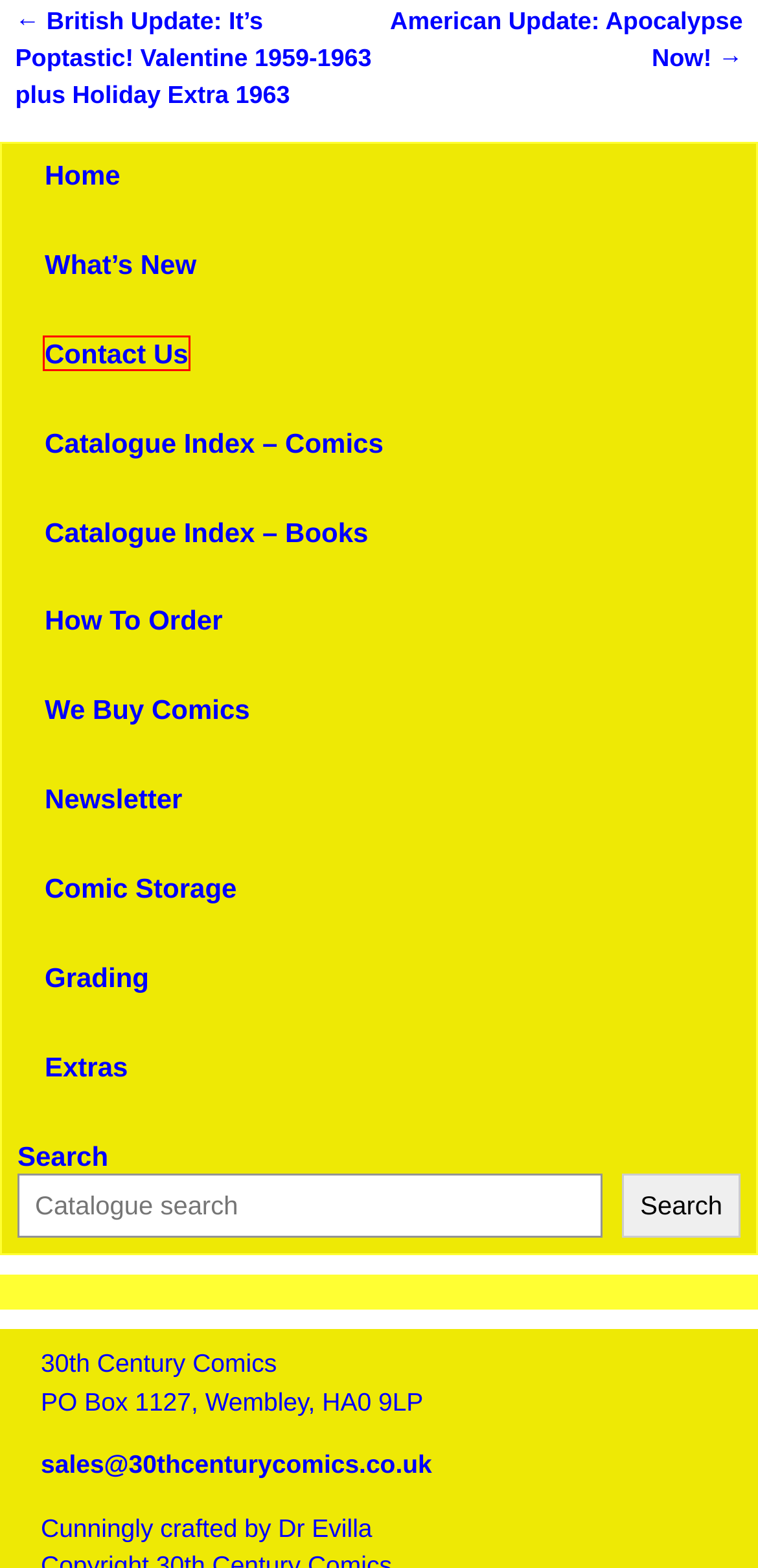You have been given a screenshot of a webpage, where a red bounding box surrounds a UI element. Identify the best matching webpage description for the page that loads after the element in the bounding box is clicked. Options include:
A. Grading
B. Extras
C. Comic And  Book Storage
D. We Buy Comics & Books
E. How To Order
F. Catalogue Index – Books
G. Catalogue Index – Comics
H. Contact Us

H